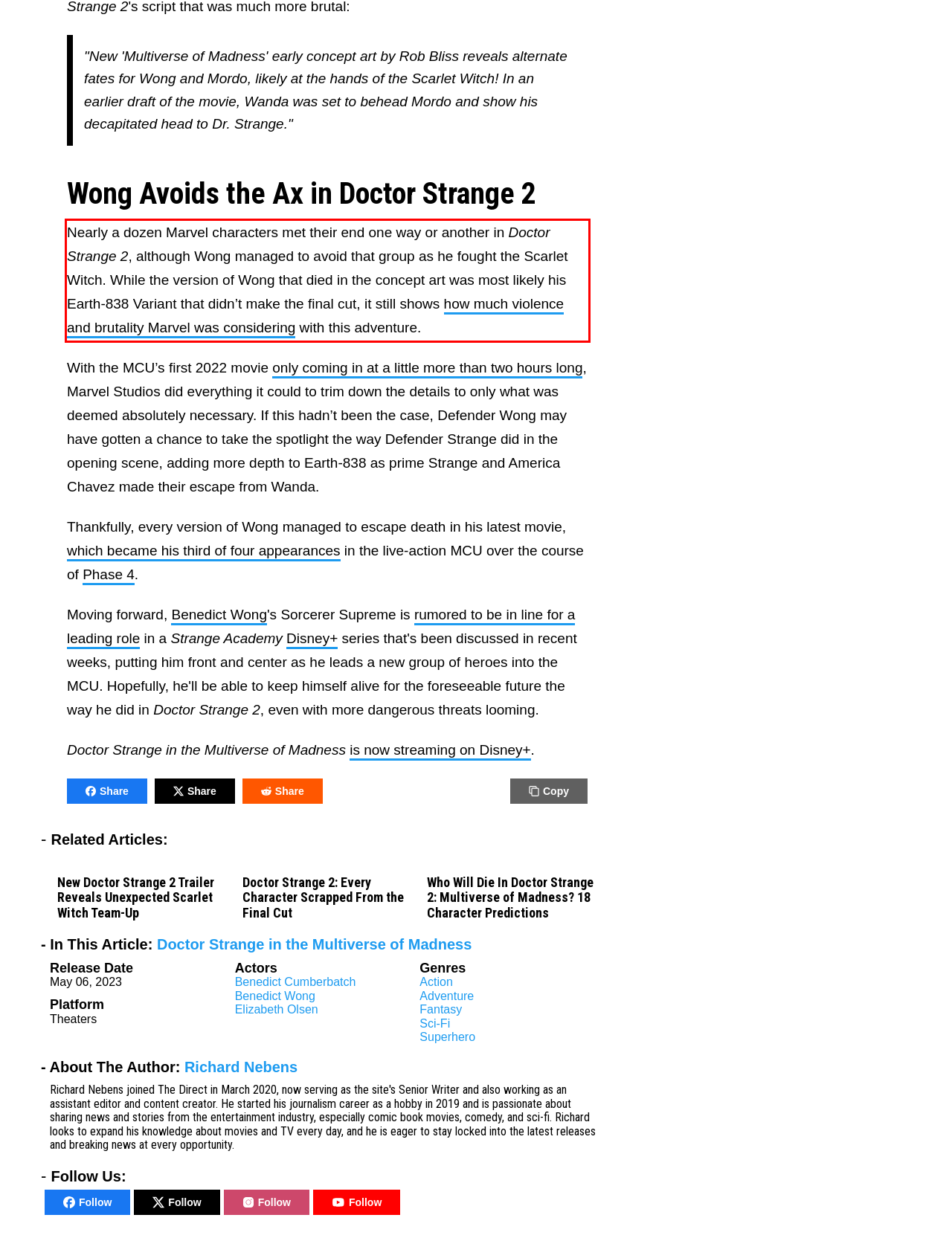From the screenshot of the webpage, locate the red bounding box and extract the text contained within that area.

Nearly a dozen Marvel characters met their end one way or another in Doctor Strange 2, although Wong managed to avoid that group as he fought the Scarlet Witch. While the version of Wong that died in the concept art was most likely his Earth-838 Variant that didn’t make the final cut, it still shows how much violence and brutality Marvel was considering with this adventure.